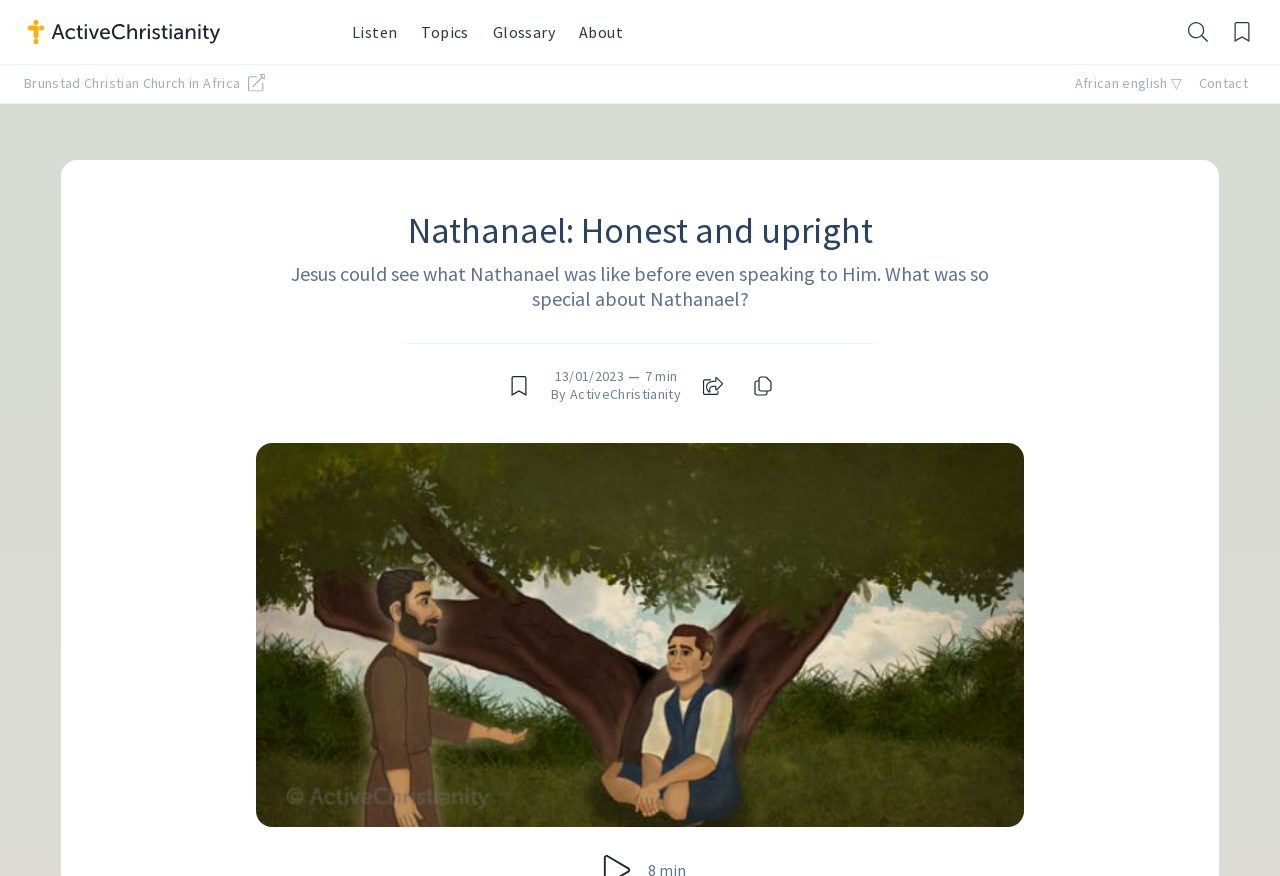Who is the author of the article?
Based on the image, give a concise answer in the form of a single word or short phrase.

ActiveChristianity